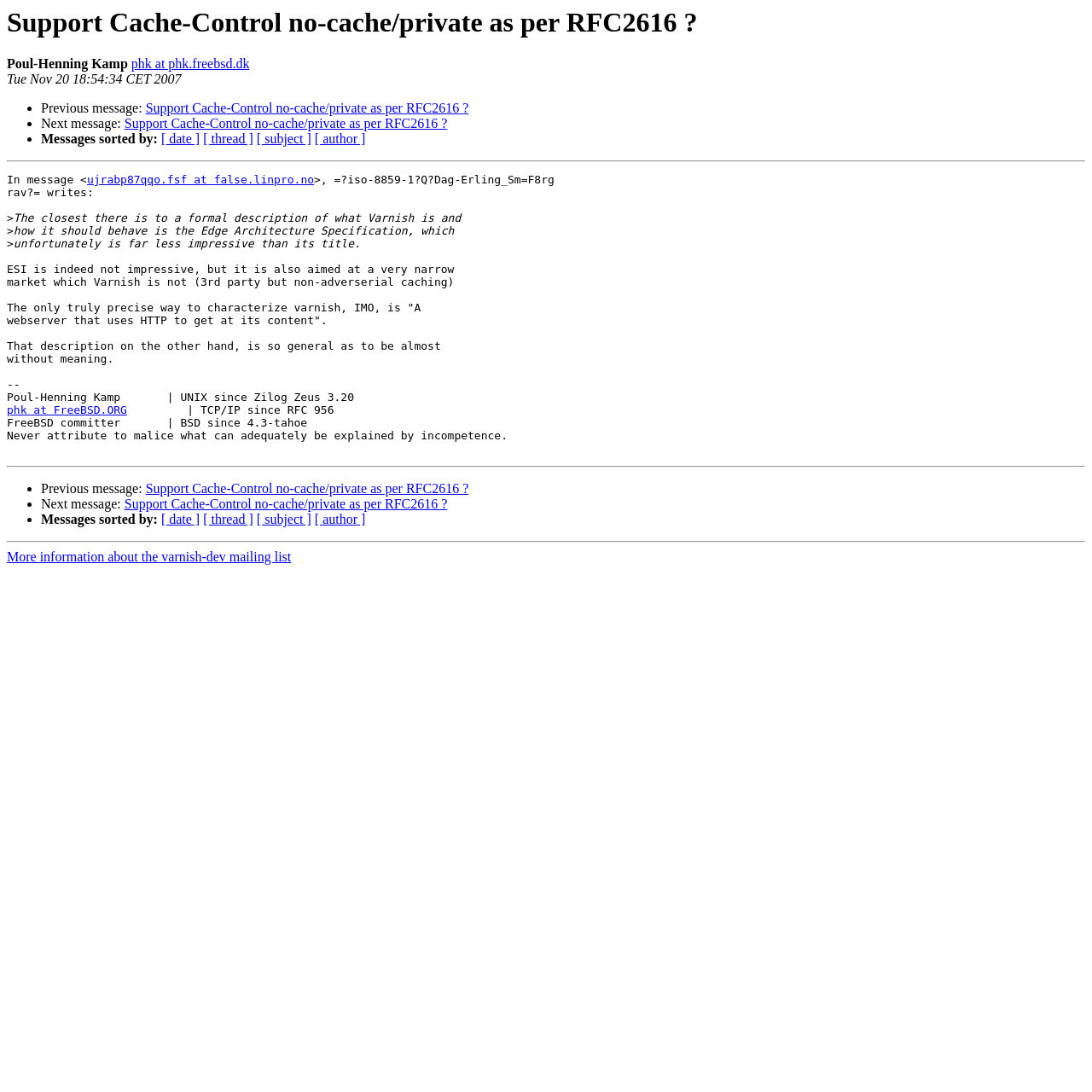Highlight the bounding box coordinates of the region I should click on to meet the following instruction: "Sort messages by date".

[0.148, 0.121, 0.183, 0.134]